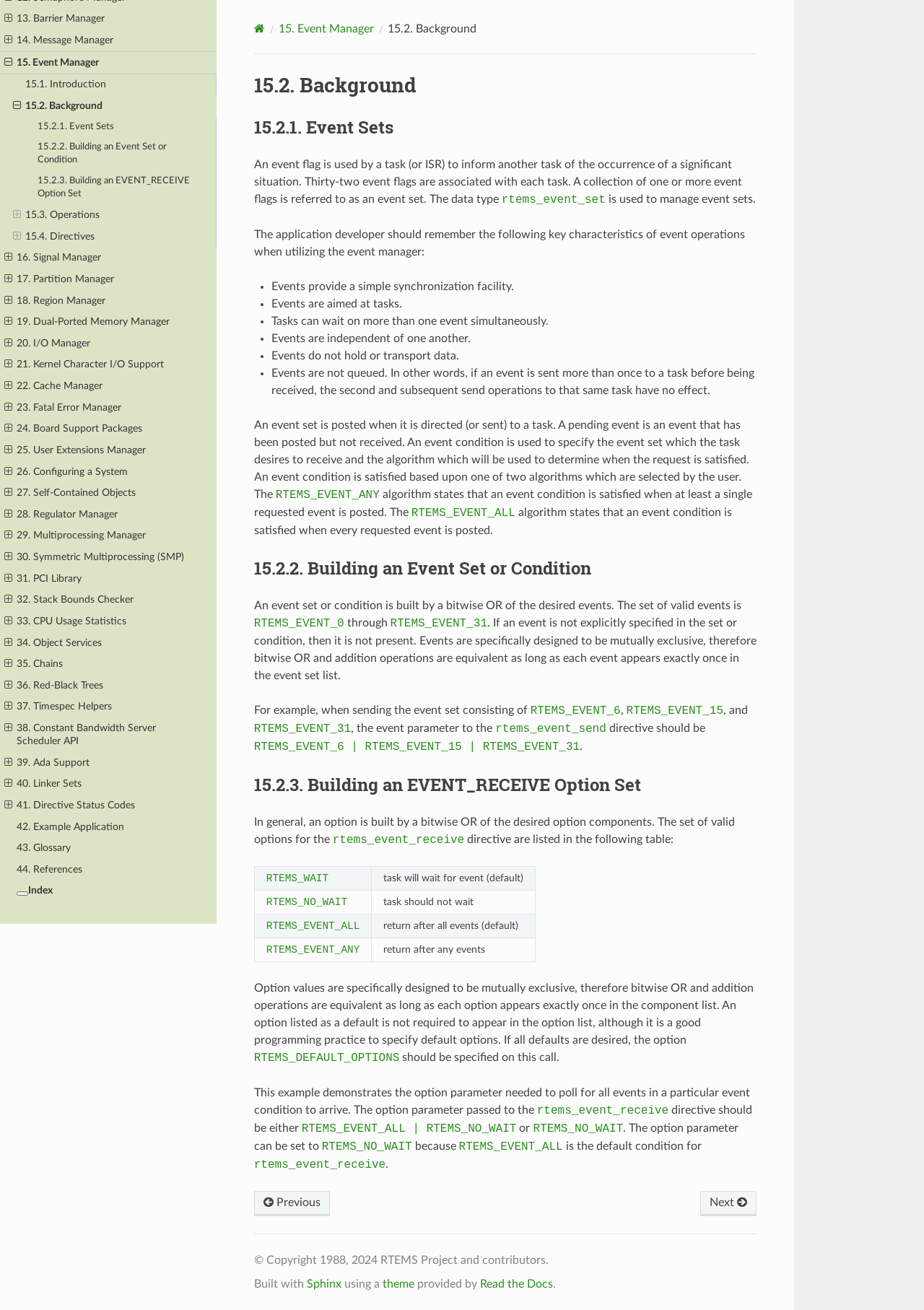Pinpoint the bounding box coordinates of the clickable area needed to execute the instruction: "Click on 15.2.1. Event Sets". The coordinates should be specified as four float numbers between 0 and 1, i.e., [left, top, right, bottom].

[0.0, 0.089, 0.234, 0.105]